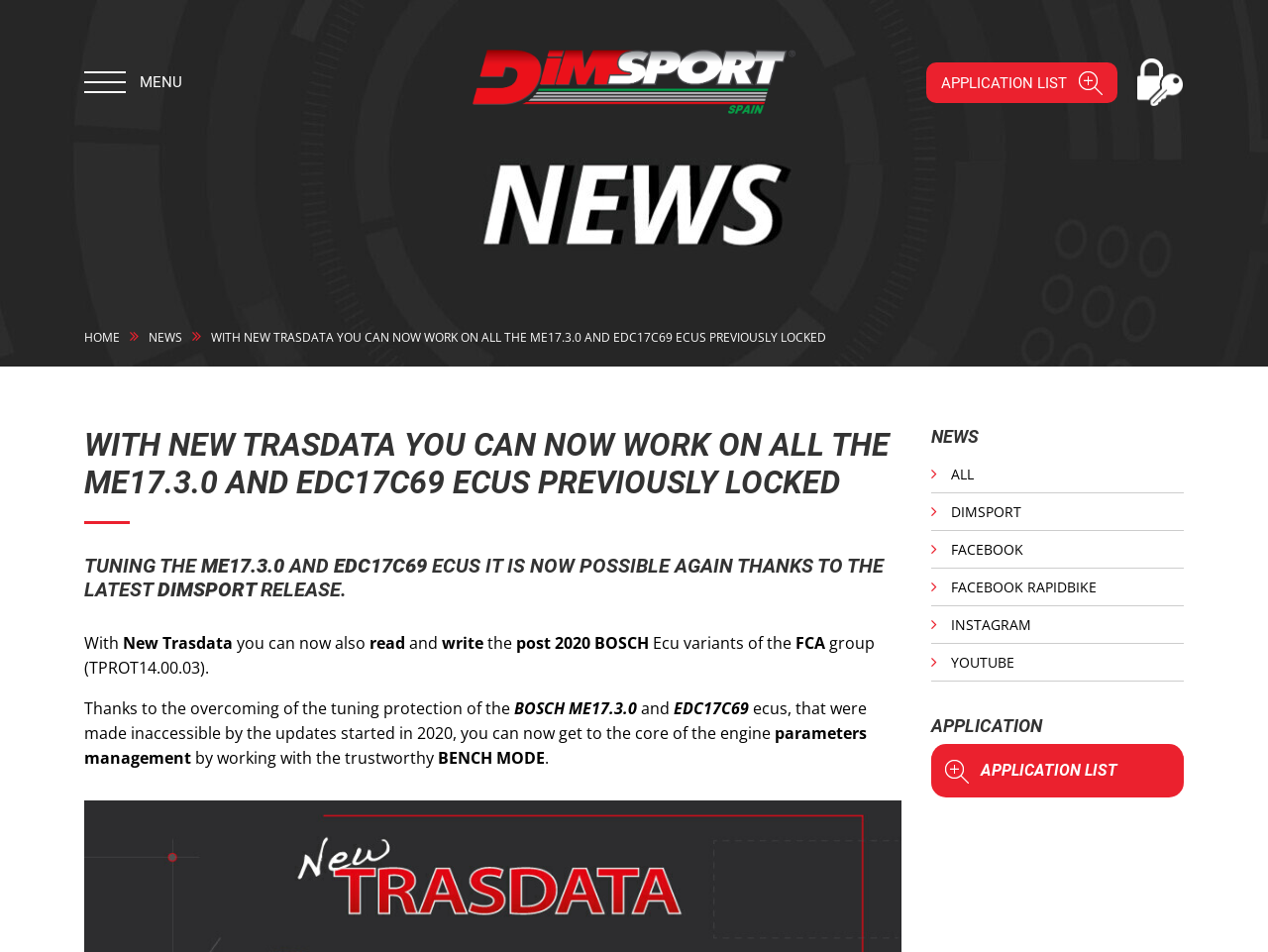Provide a brief response to the question below using one word or phrase:
What type of ECUs can now be worked on thanks to the latest DimSport release?

ME17.3.0 and EDC17C69